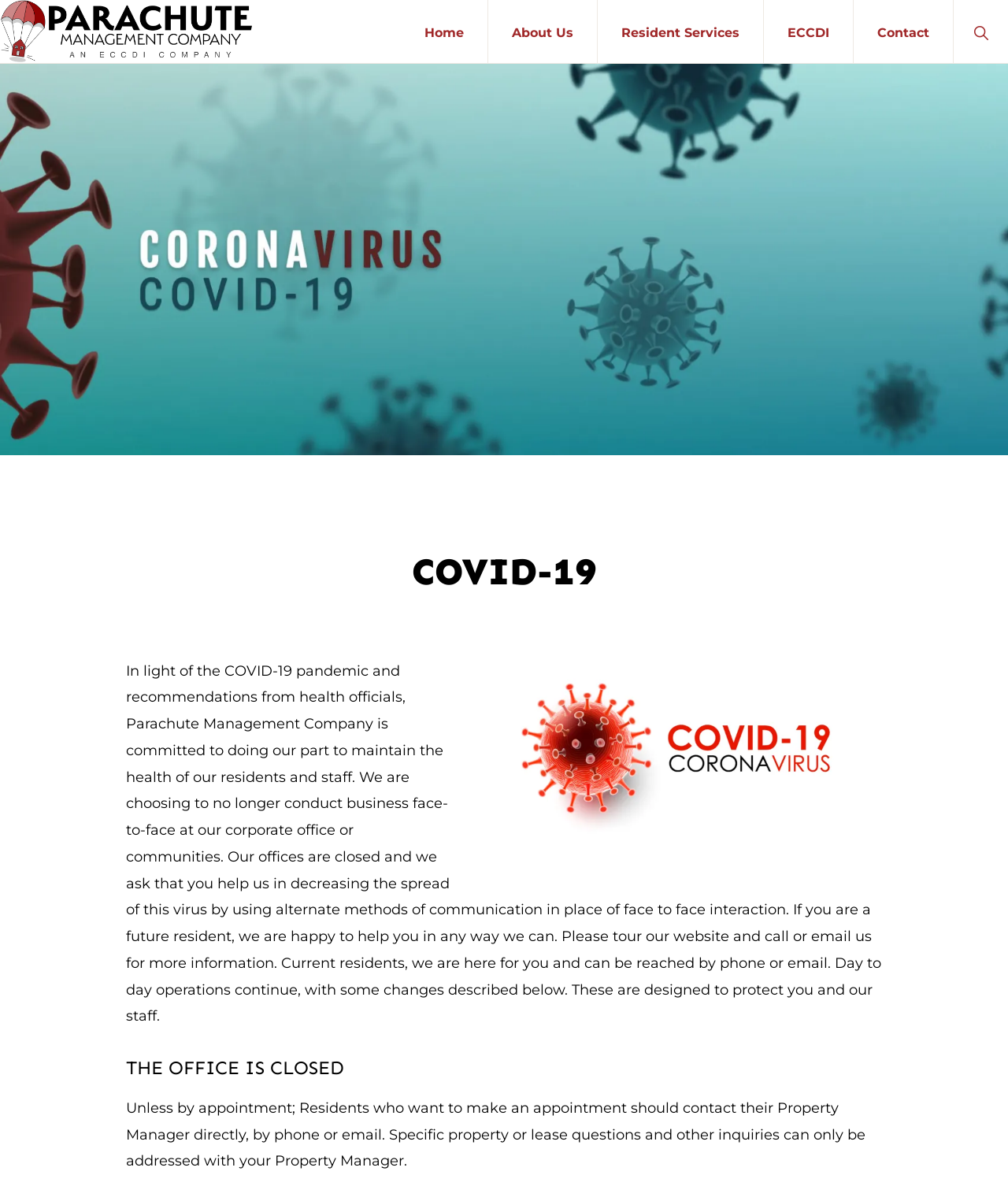Identify the bounding box for the UI element described as: "Show Search". Ensure the coordinates are four float numbers between 0 and 1, formatted as [left, top, right, bottom].

[0.946, 0.0, 1.0, 0.053]